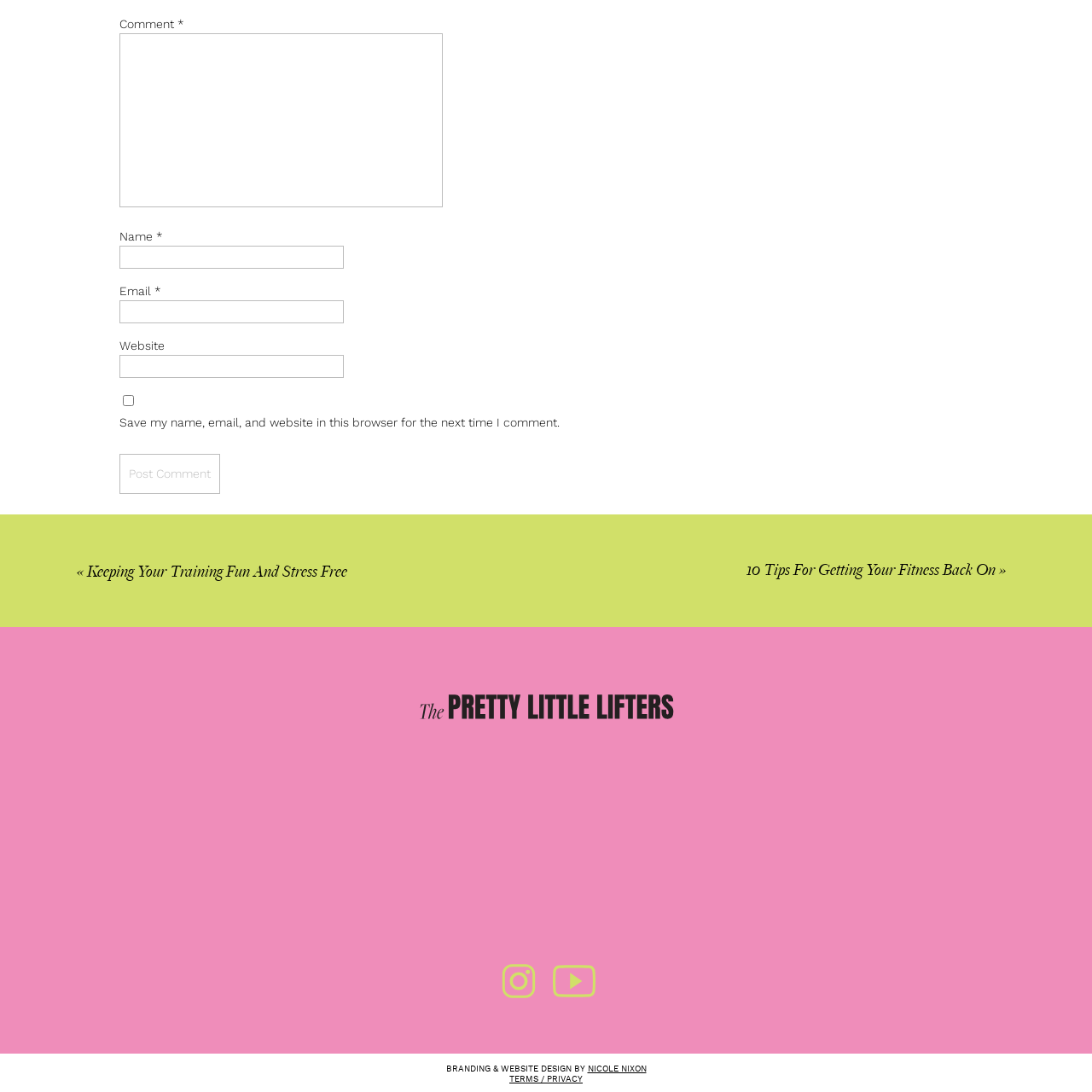What type of content do the videos likely cover?
Check the image inside the red bounding box and provide your answer in a single word or short phrase.

Various themes